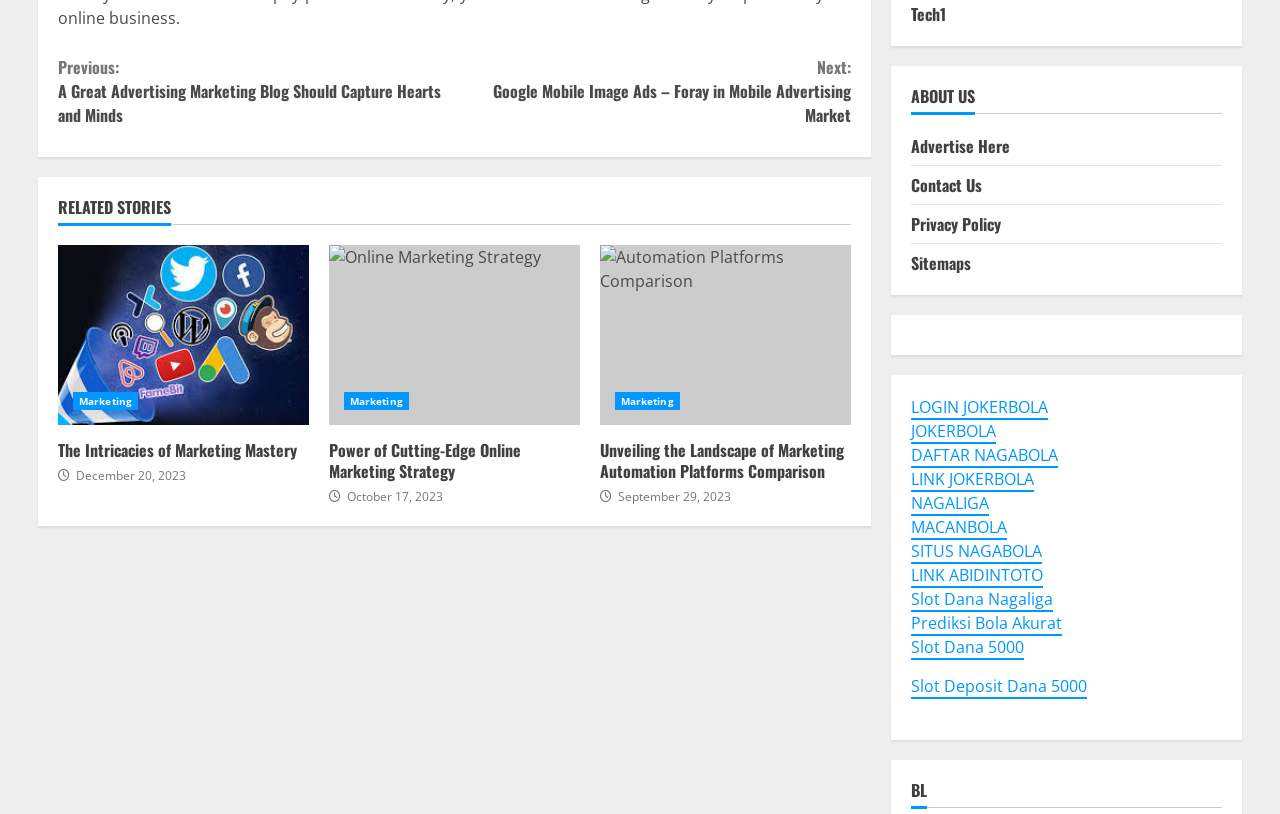Refer to the image and provide a thorough answer to this question:
What is the category of the article 'The Intricacies of Marketing Mastery'?

The article 'The Intricacies of Marketing Mastery' has a link with the text 'Marketing' which suggests that it belongs to the Marketing category.